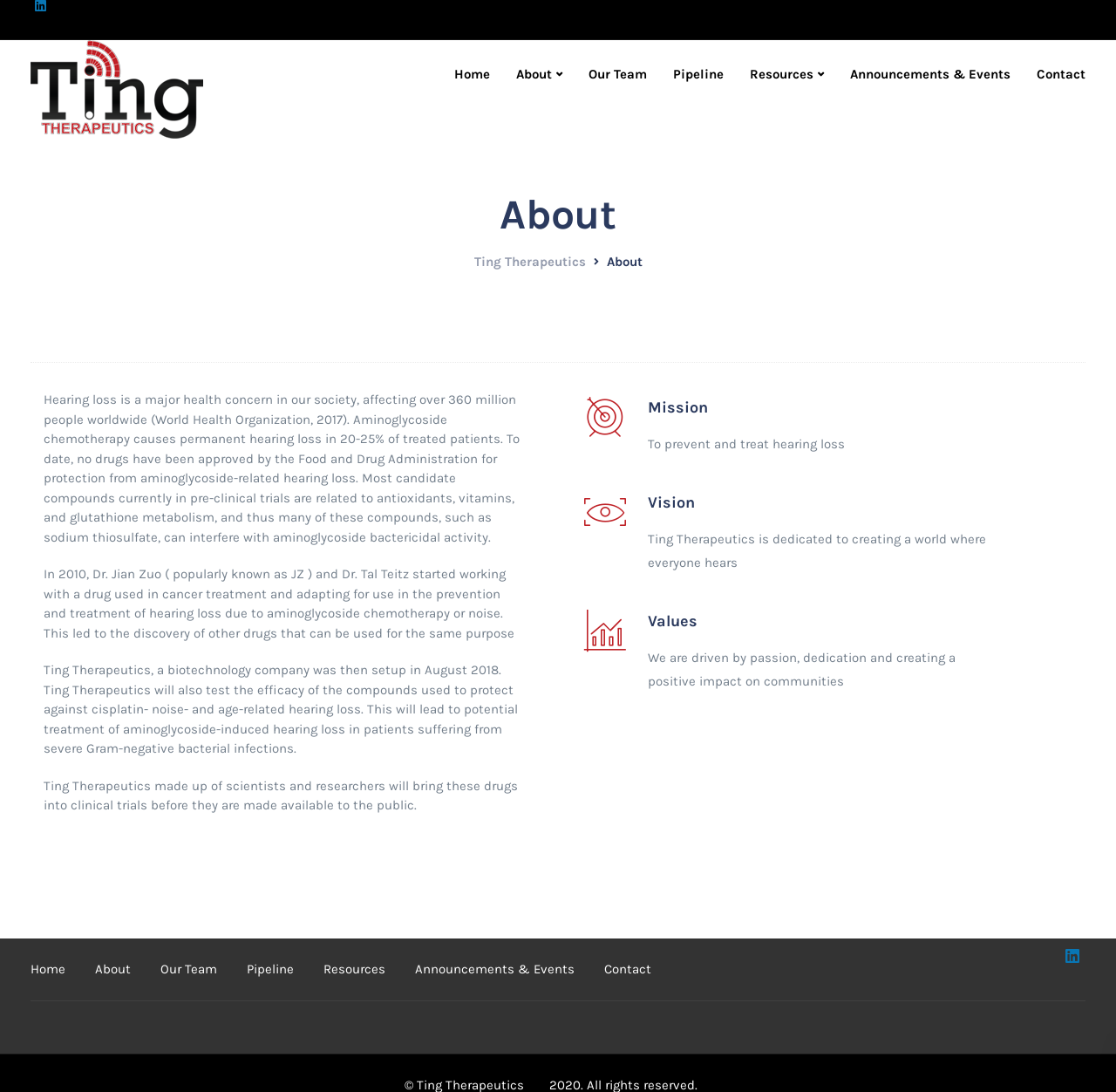Using the information shown in the image, answer the question with as much detail as possible: Who founded Ting Therapeutics?

According to the webpage, Ting Therapeutics was founded by Dr. Jian Zuo and Dr. Tal Teitz, who started working on a drug used in cancer treatment and adapting it for use in the prevention and treatment of hearing loss due to aminoglycoside chemotherapy or noise.